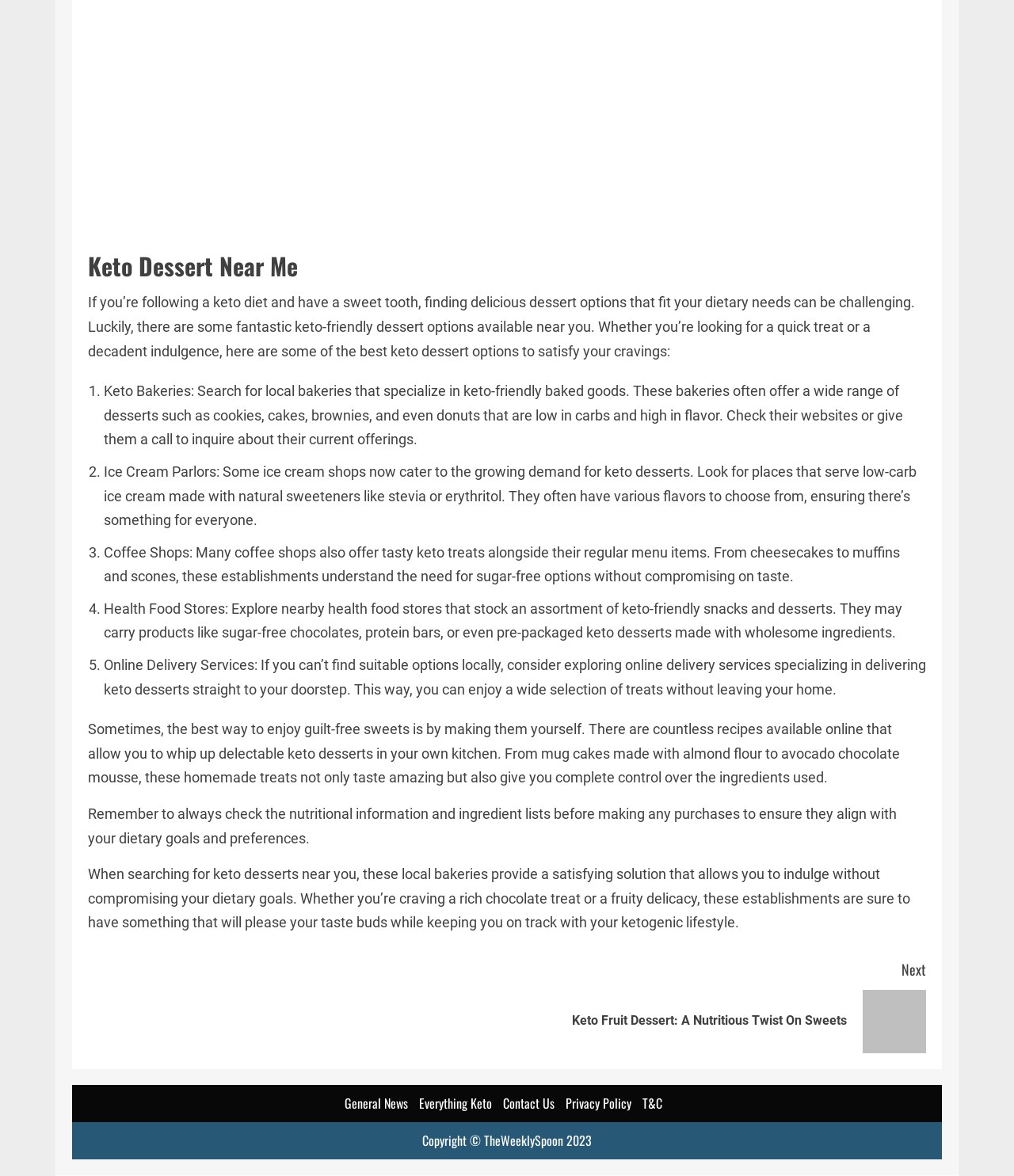Reply to the question with a single word or phrase:
What is the name of the website?

TheWeeklySpoon